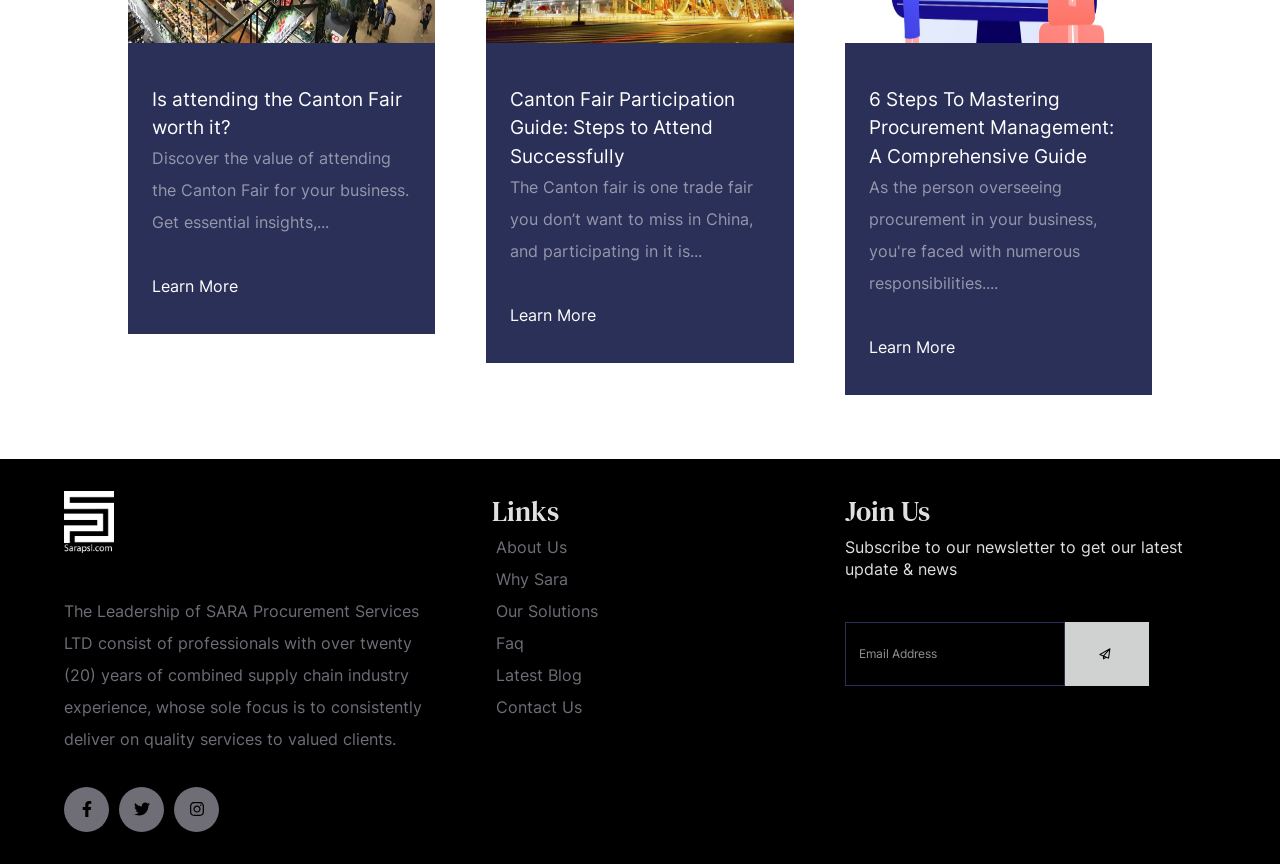Ascertain the bounding box coordinates for the UI element detailed here: "name="EMAIL" placeholder="Email Address"". The coordinates should be provided as [left, top, right, bottom] with each value being a float between 0 and 1.

[0.66, 0.72, 0.832, 0.794]